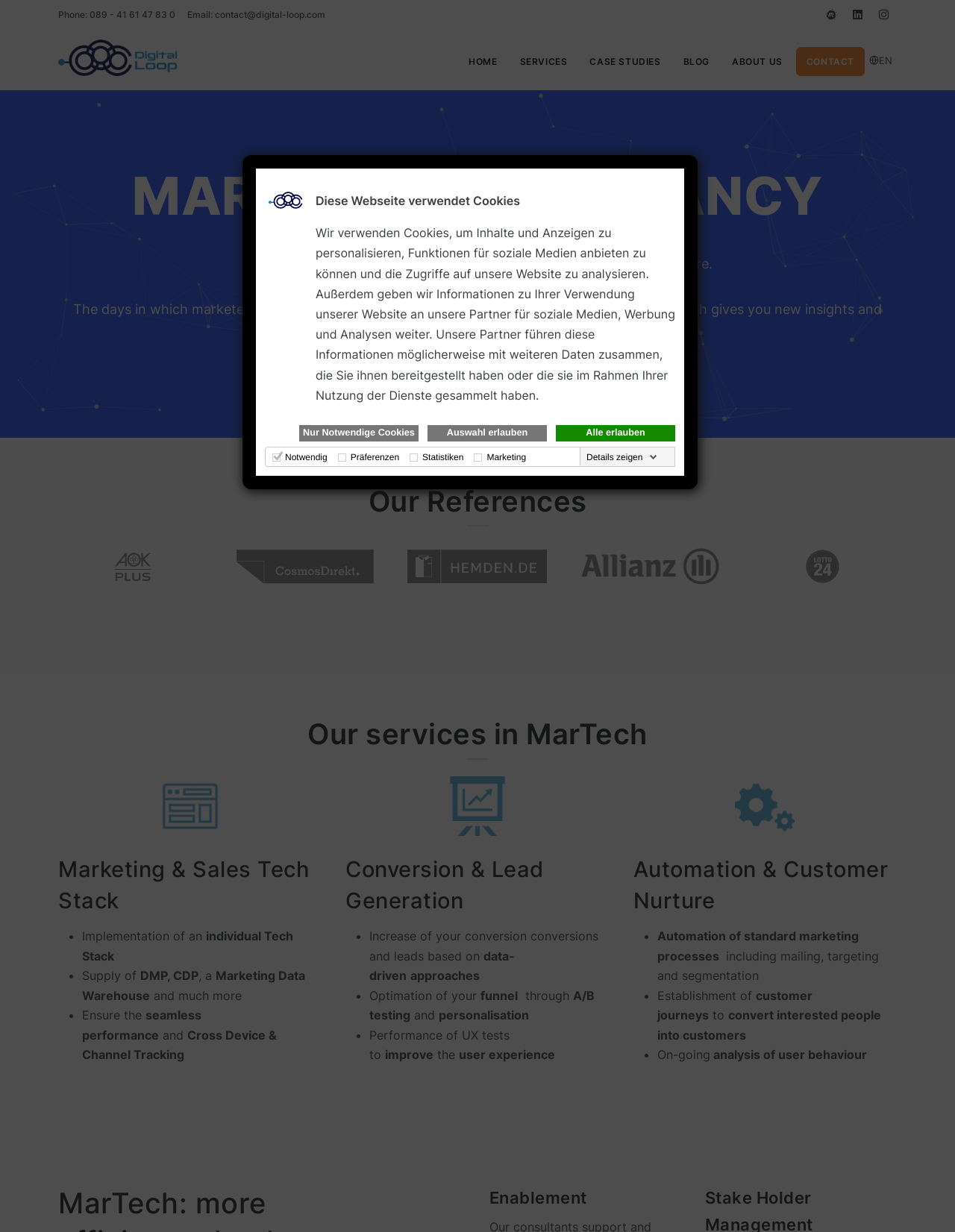Give a one-word or short phrase answer to the question: 
What is the third service offered in MarTech?

Conversion & Lead Generation